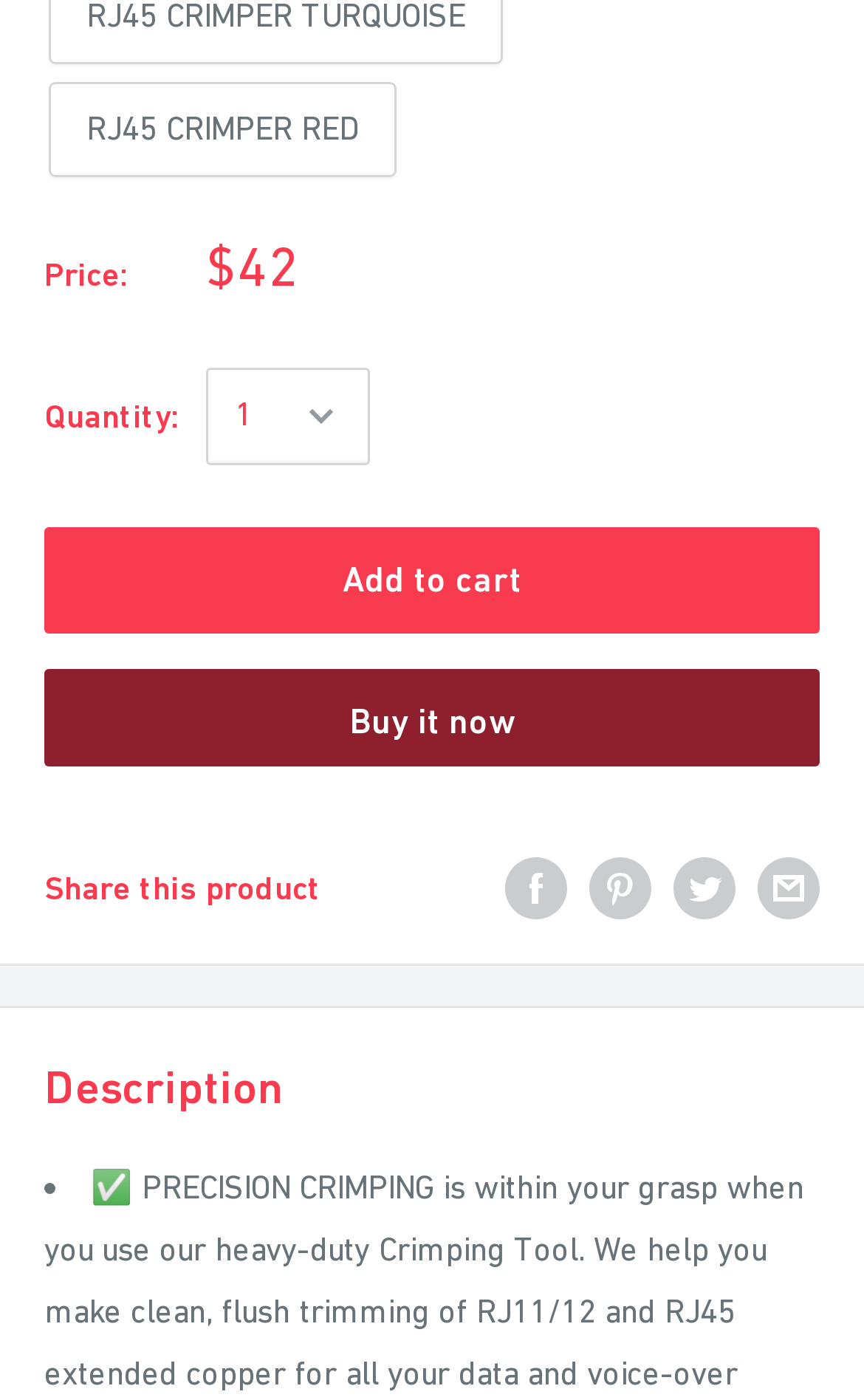Answer the question using only one word or a concise phrase: What is the product name?

RJ45 CRIMPER RED